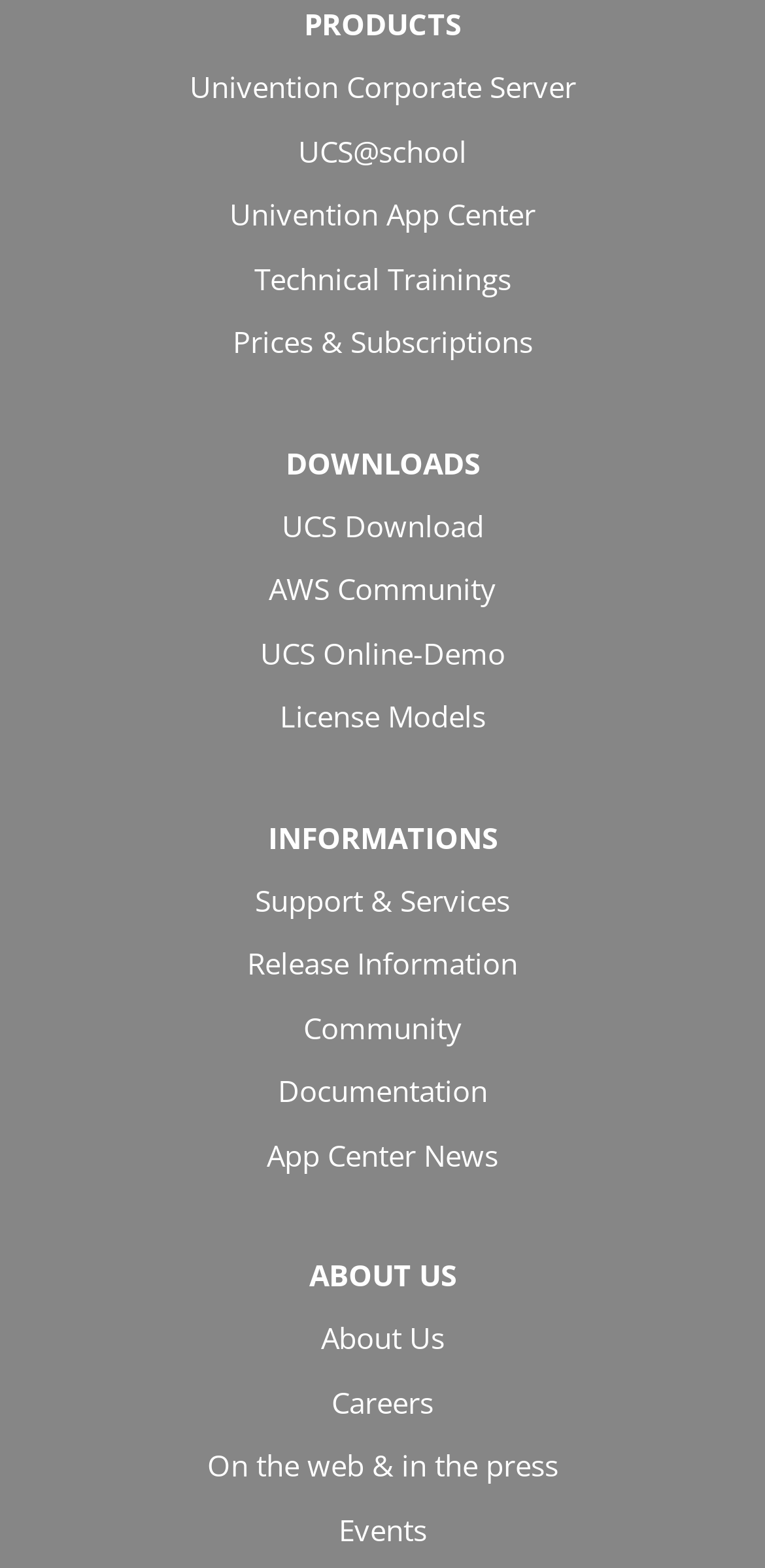Determine the bounding box coordinates for the area that should be clicked to carry out the following instruction: "Download UCS".

[0.368, 0.321, 0.632, 0.349]